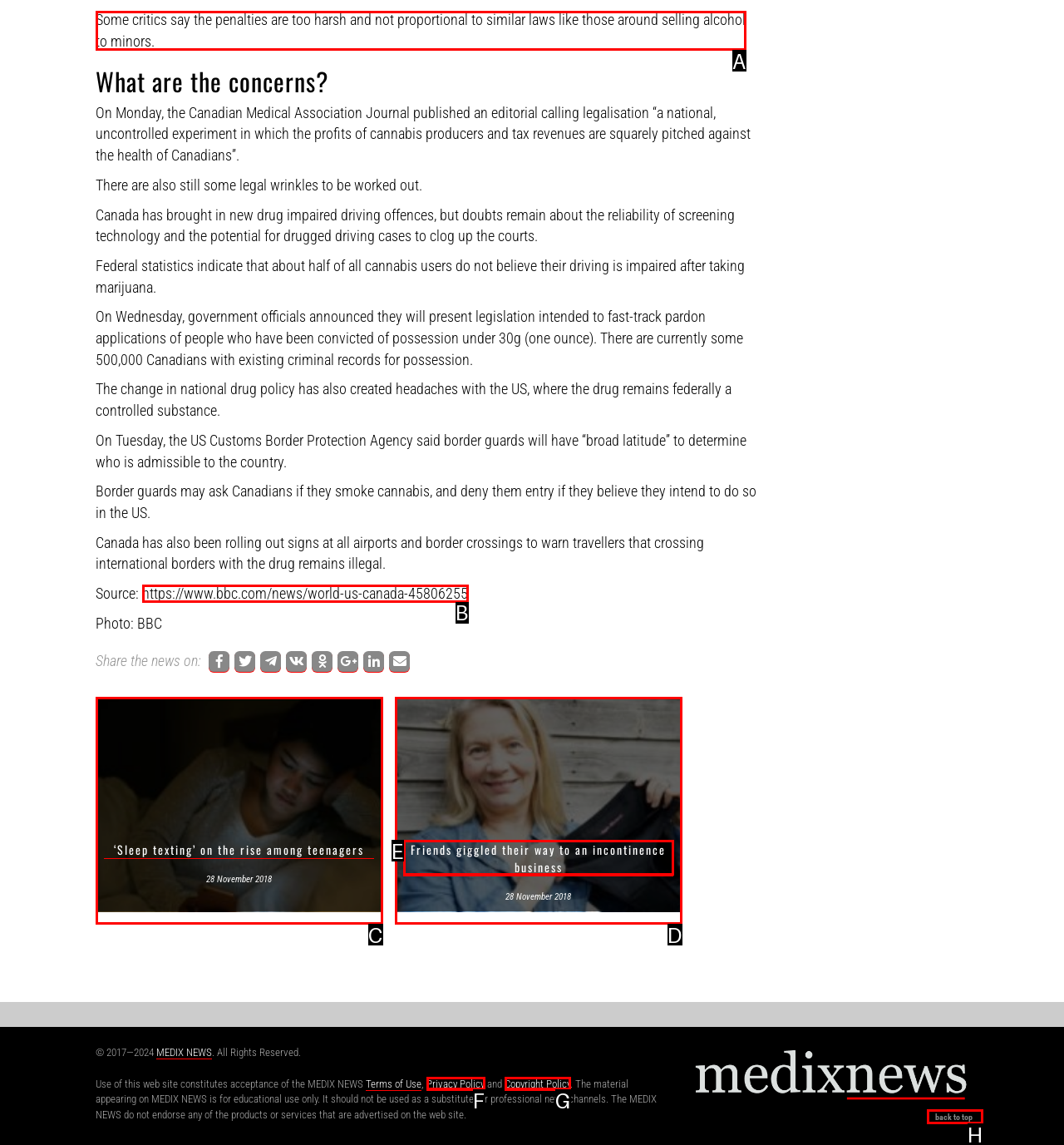Determine which HTML element to click for this task: Read the article about Canada's cannabis legalisation Provide the letter of the selected choice.

A